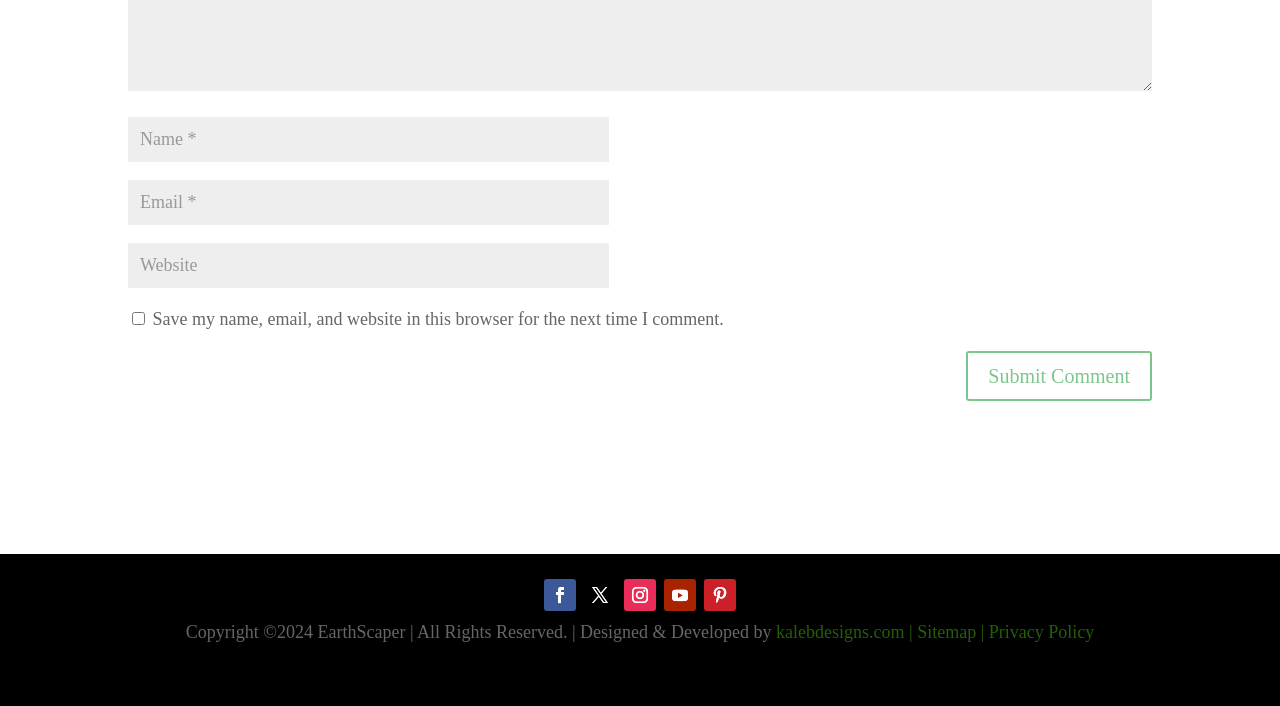What is the name of the designer?
Look at the image and construct a detailed response to the question.

The link 'kalebdesigns.com' is mentioned in the footer section, which suggests that it is the name of the designer or the company that developed the website.